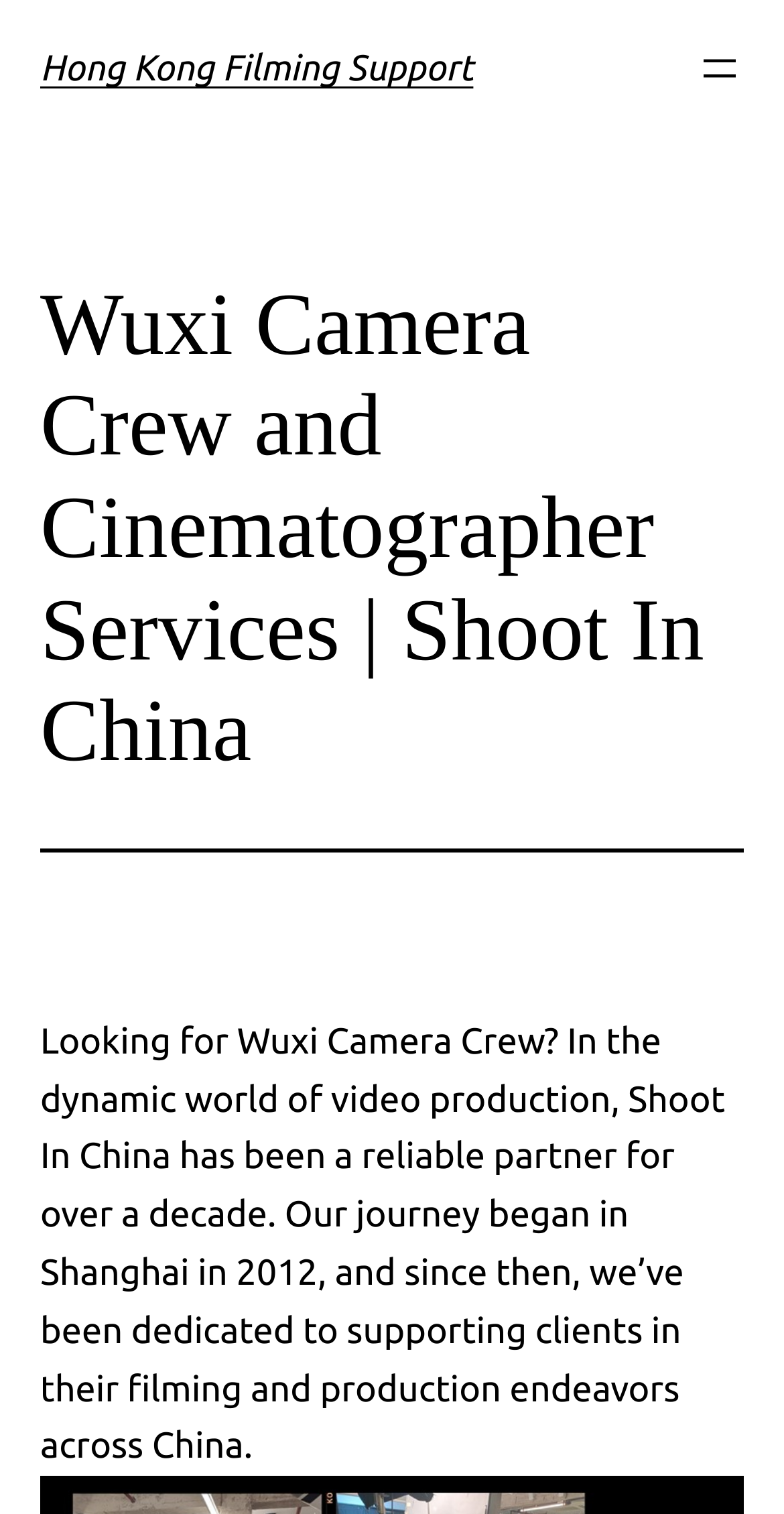Determine the bounding box coordinates for the UI element with the following description: "Hong Kong Filming Support". The coordinates should be four float numbers between 0 and 1, represented as [left, top, right, bottom].

[0.051, 0.032, 0.604, 0.058]